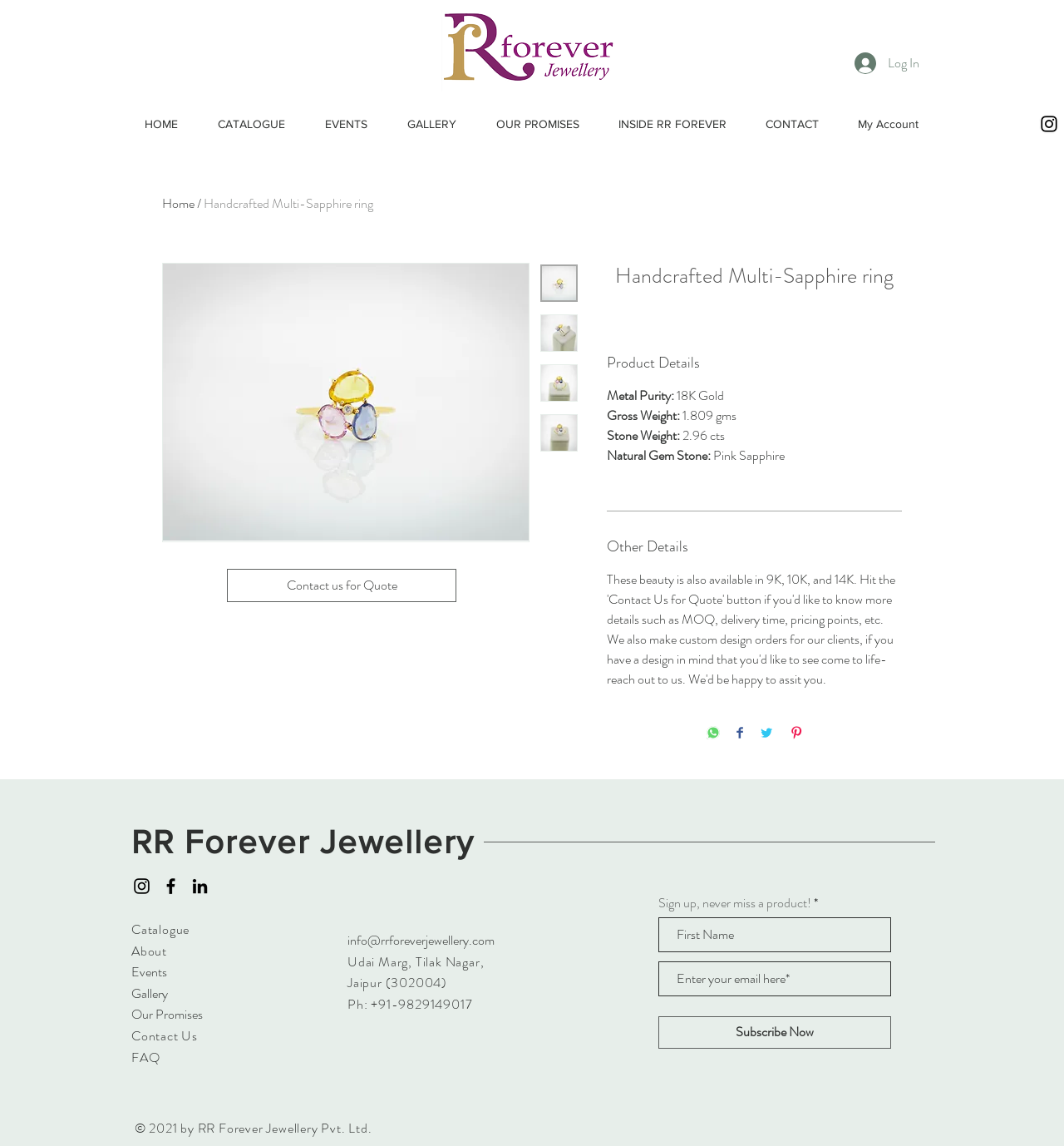Please locate and retrieve the main header text of the webpage.

Handcrafted Multi-Sapphire ring